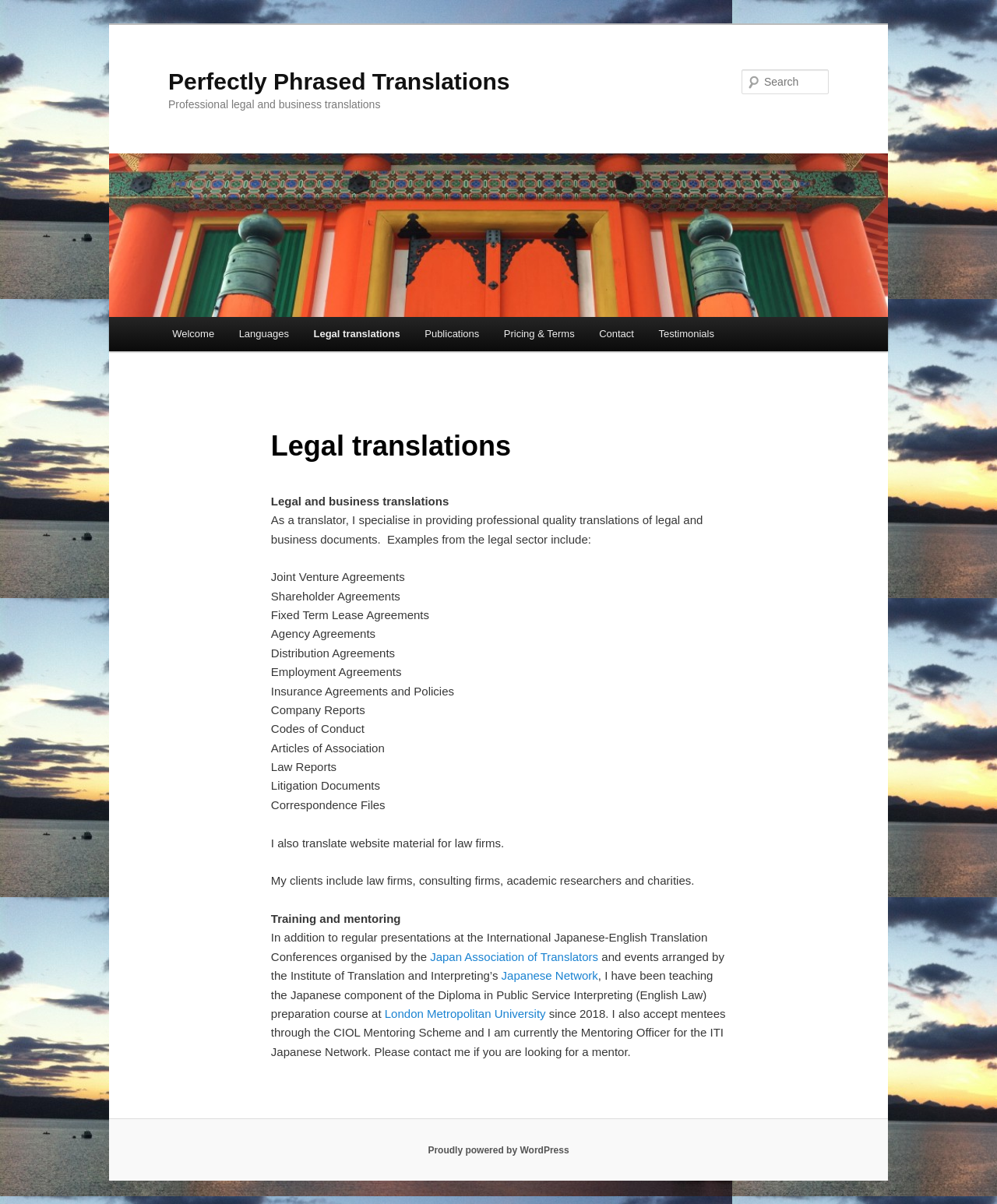Please examine the image and provide a detailed answer to the question: What type of translations does the website specialize in?

Based on the webpage content, it is clear that the website specializes in providing professional quality translations of legal and business documents. This is evident from the heading 'Legal translations' and the list of examples from the legal sector, such as Joint Venture Agreements, Shareholder Agreements, and Employment Agreements.